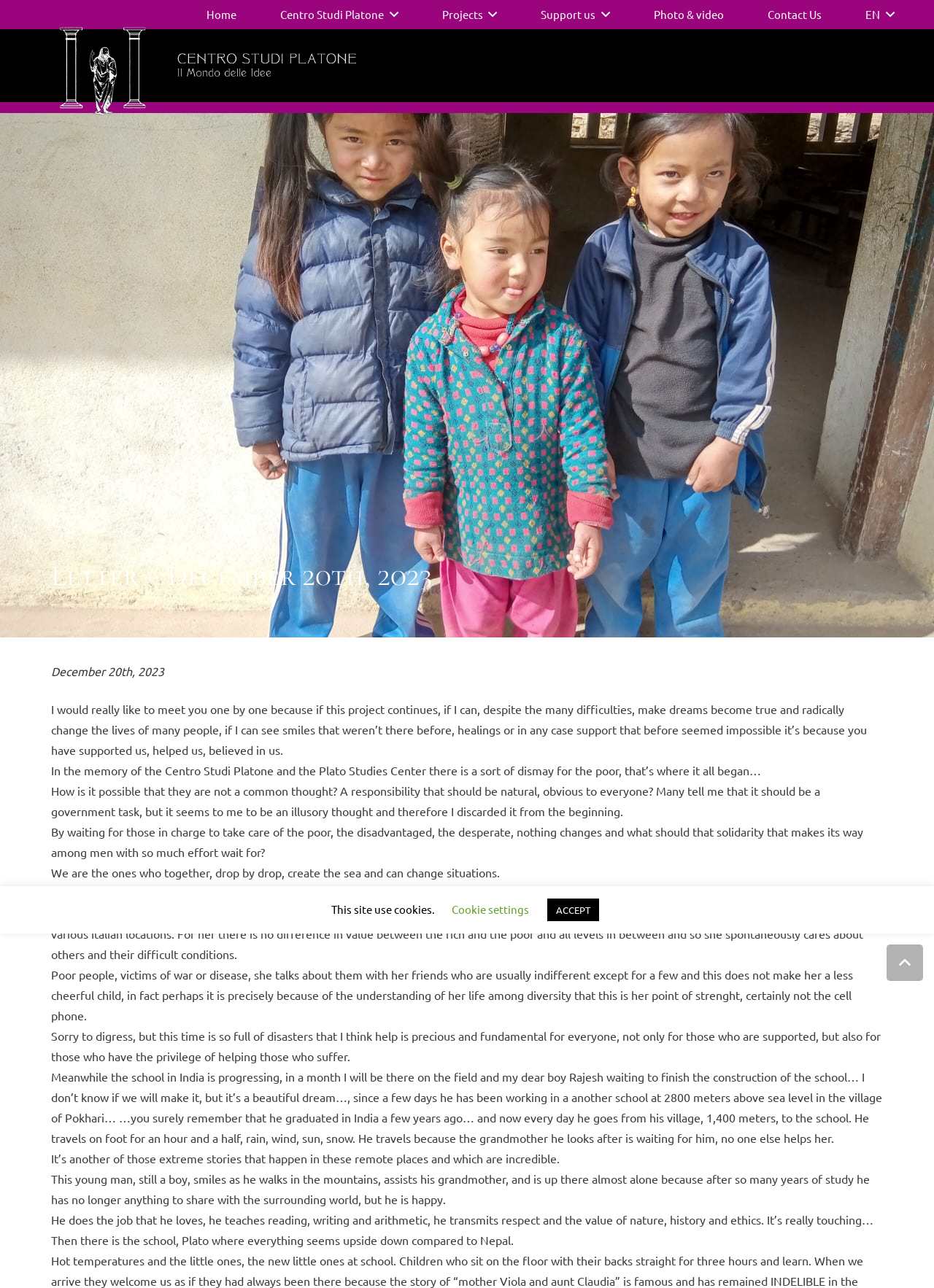Identify and provide the bounding box coordinates of the UI element described: "Cookie settings". The coordinates should be formatted as [left, top, right, bottom], with each number being a float between 0 and 1.

[0.484, 0.7, 0.566, 0.711]